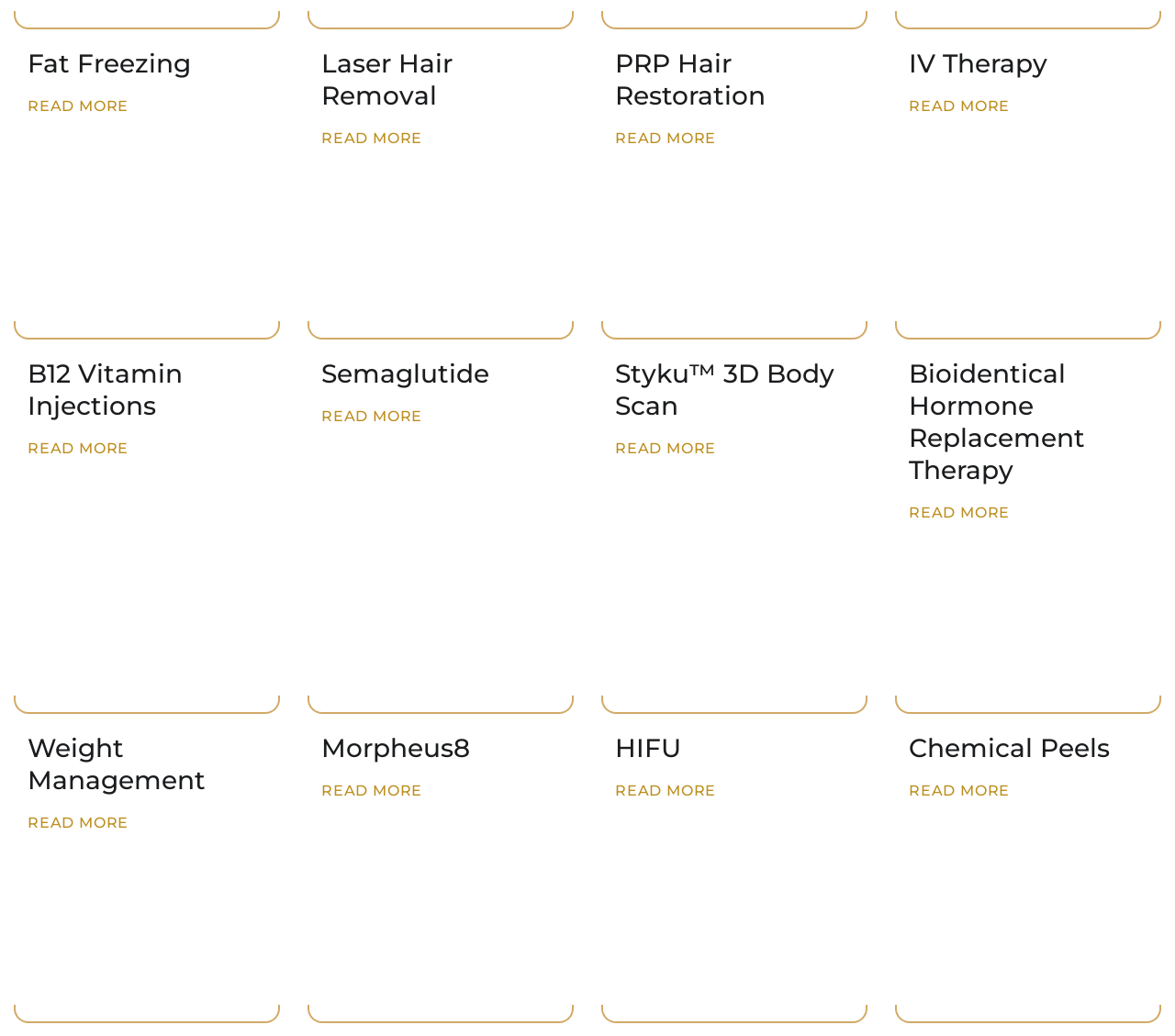Please identify the bounding box coordinates of the element I need to click to follow this instruction: "Click on Fat Freezing to learn more".

[0.023, 0.046, 0.227, 0.077]